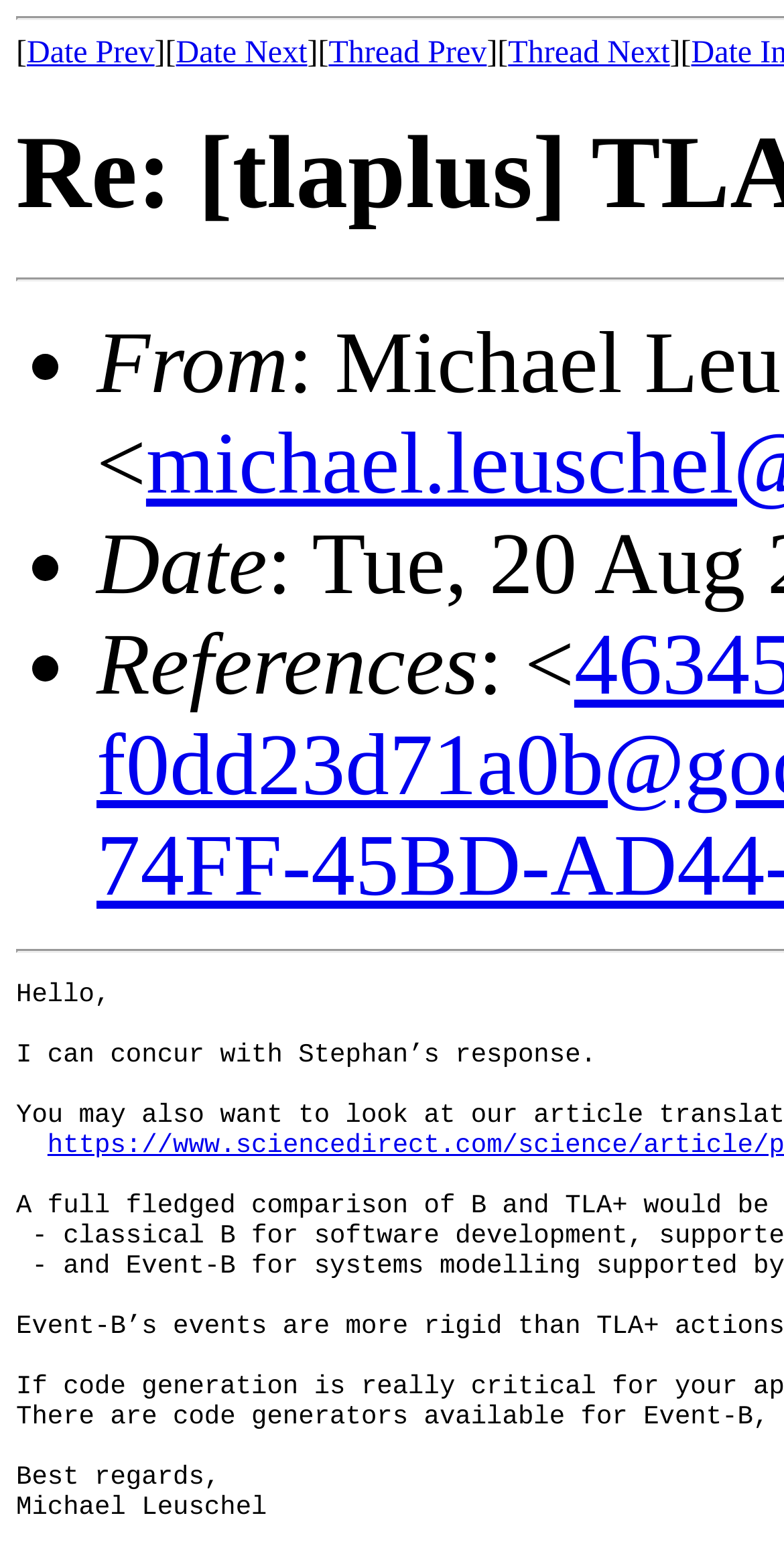Offer a meticulous description of the webpage's structure and content.

The webpage appears to be a discussion forum or email thread, with a focus on a specific topic related to TLA+ and Event B comparison. At the top, there are several links, including "Date Prev", "Date Next", "Thread Prev", and "Thread Next", which suggest that the user can navigate through a series of related discussions or emails.

Below these links, there is a list of three items, each marked with a bullet point (•). The first item is labeled "From", the second is labeled "Date", and the third is labeled "References". The "References" item is followed by a colon and a less-than symbol (<), which may indicate that there are additional references or links related to the topic.

The layout of the webpage is organized, with the links and list items arranged in a logical and easy-to-follow manner. The text is concise and to the point, suggesting that the webpage is focused on providing specific information or facilitating a discussion rather than presenting a more general or introductory overview of the topic.